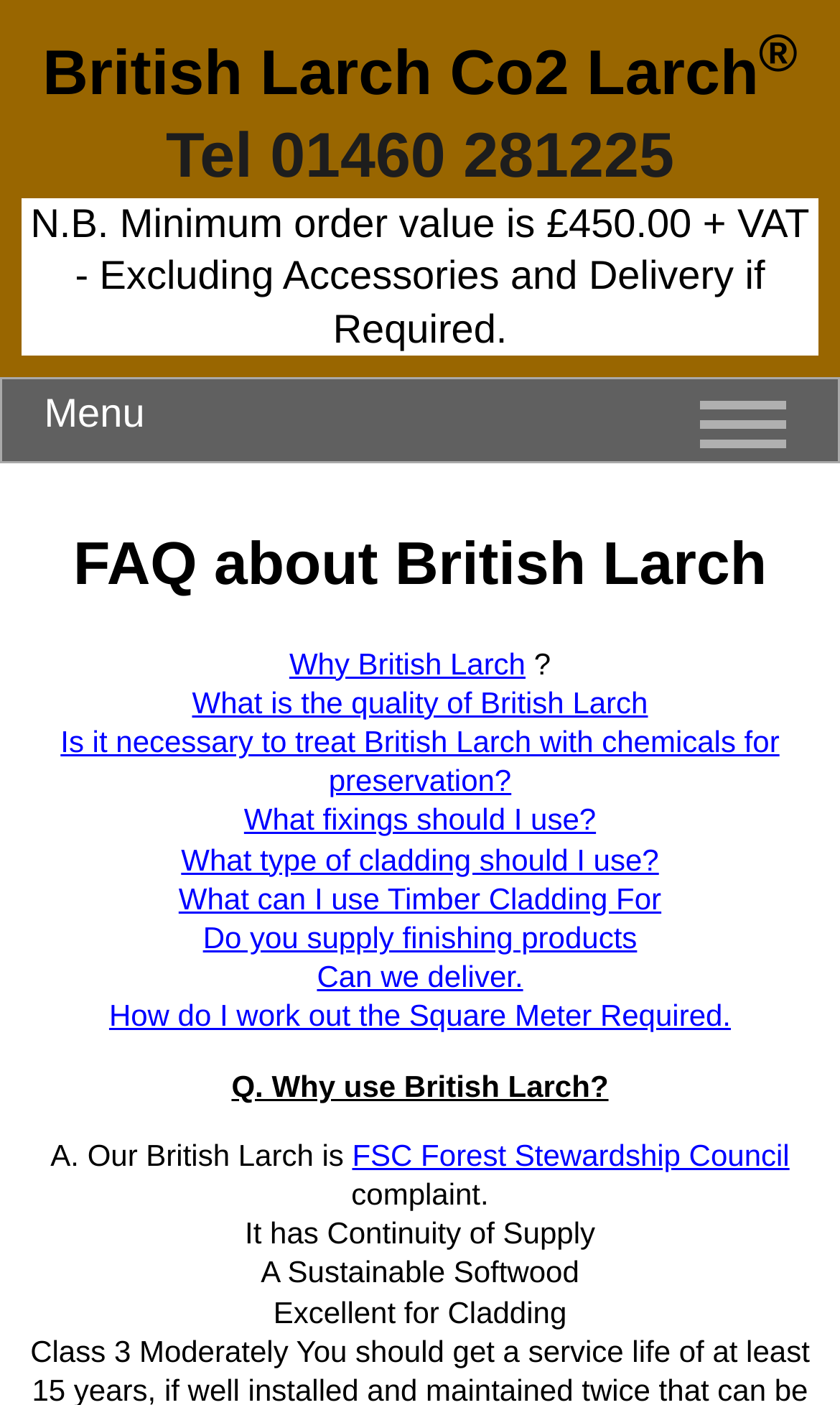Determine the bounding box coordinates of the area to click in order to meet this instruction: "Click the 'Why British Larch' link".

[0.344, 0.46, 0.626, 0.484]